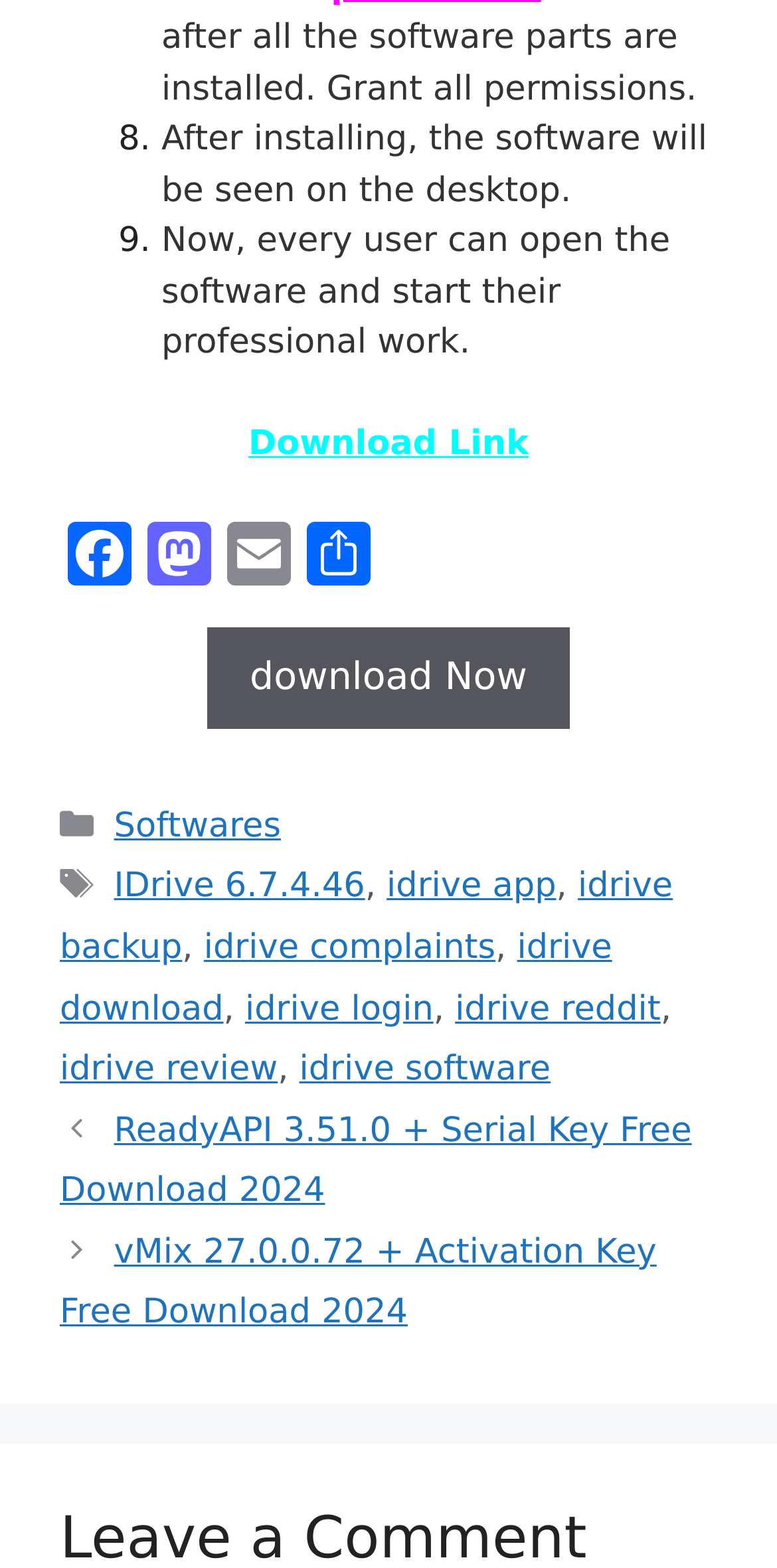Given the element description "download Now" in the screenshot, predict the bounding box coordinates of that UI element.

[0.268, 0.421, 0.732, 0.446]